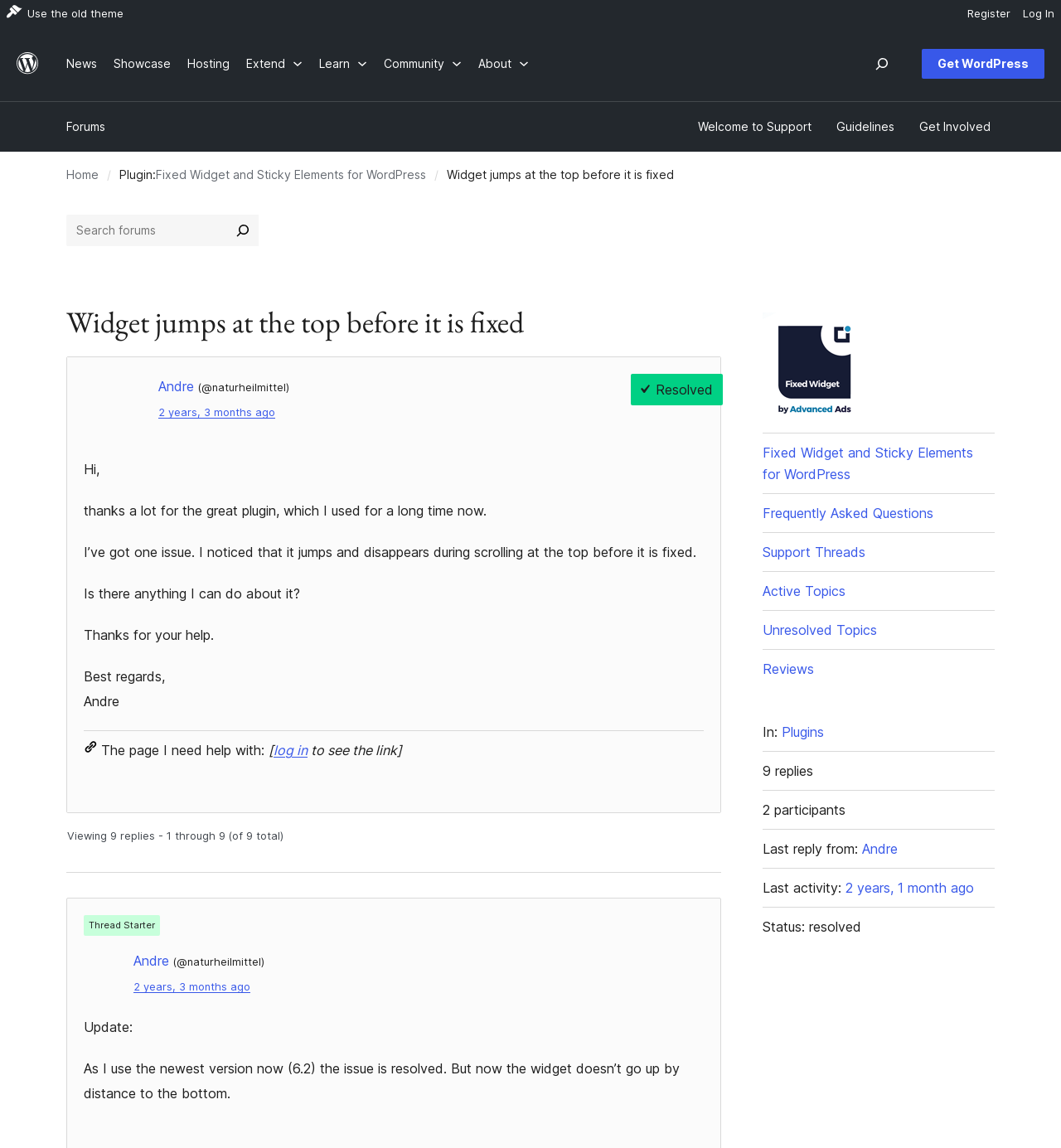Please determine the bounding box coordinates for the element that should be clicked to follow these instructions: "Log in".

[0.959, 0.0, 1.0, 0.023]